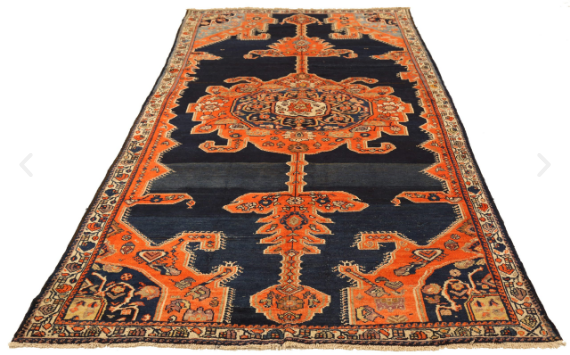Offer a detailed account of the various components present in the image.

The image features a stunning Persian rug, identified as Rug No. 10896 from the Malayer Collection by Arsin Rug Gallery. This exquisite piece showcases a vibrant color palette, primarily deep navy blue with striking orange accents. The intricate design features a central medallion surrounded by elaborate floral and geometric patterns, typical of traditional Persian artistry. Measuring 4 ft 11 in x 9 ft 3 in, this handcrafted rug not only serves as a captivating focal point for any room but also embodies the elegance and heritage of Persian craftsmanship. Its rich textures and durable construction make it ideal for both luxurious interiors and high-traffic areas, enhancing spaces with warmth and sophistication.